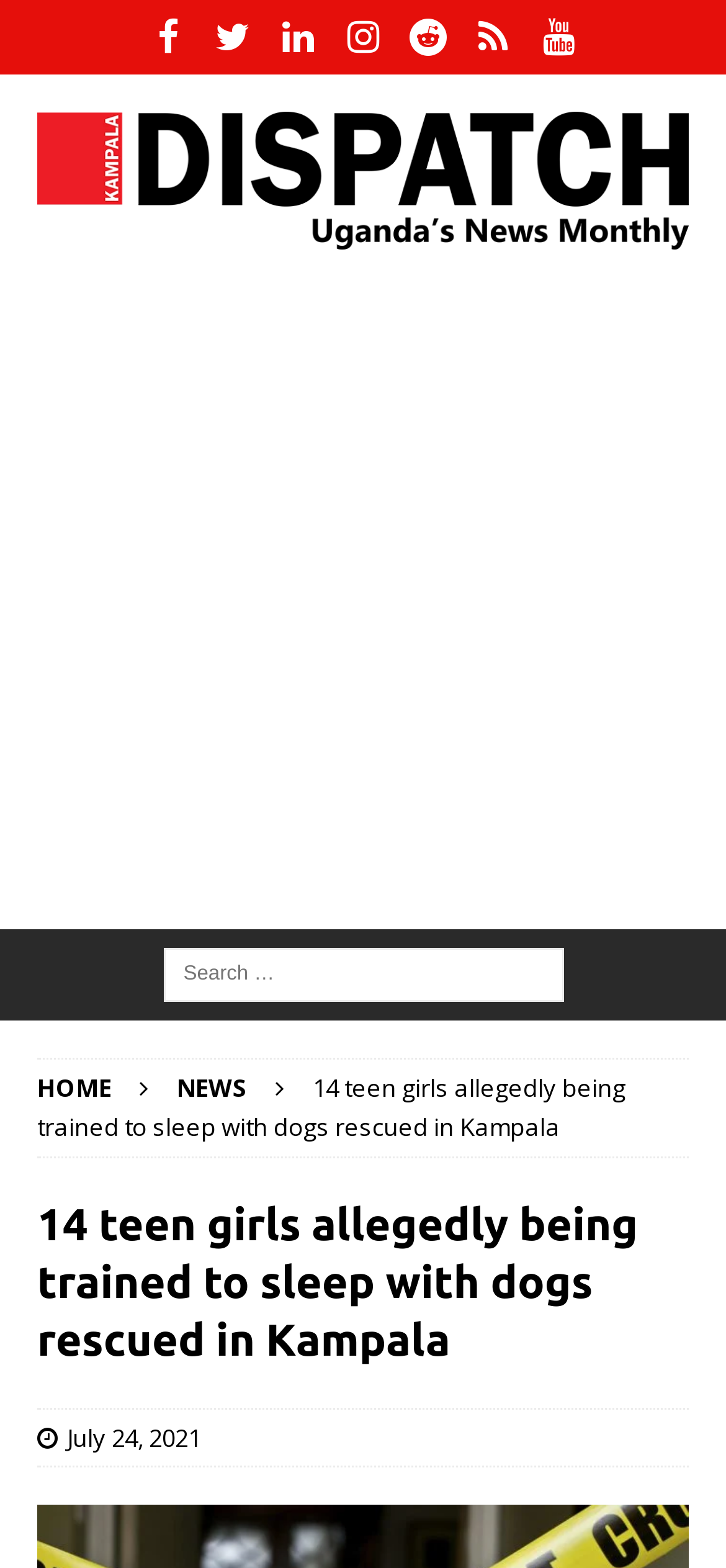Determine the bounding box coordinates of the area to click in order to meet this instruction: "Search for something".

[0.224, 0.605, 0.776, 0.639]